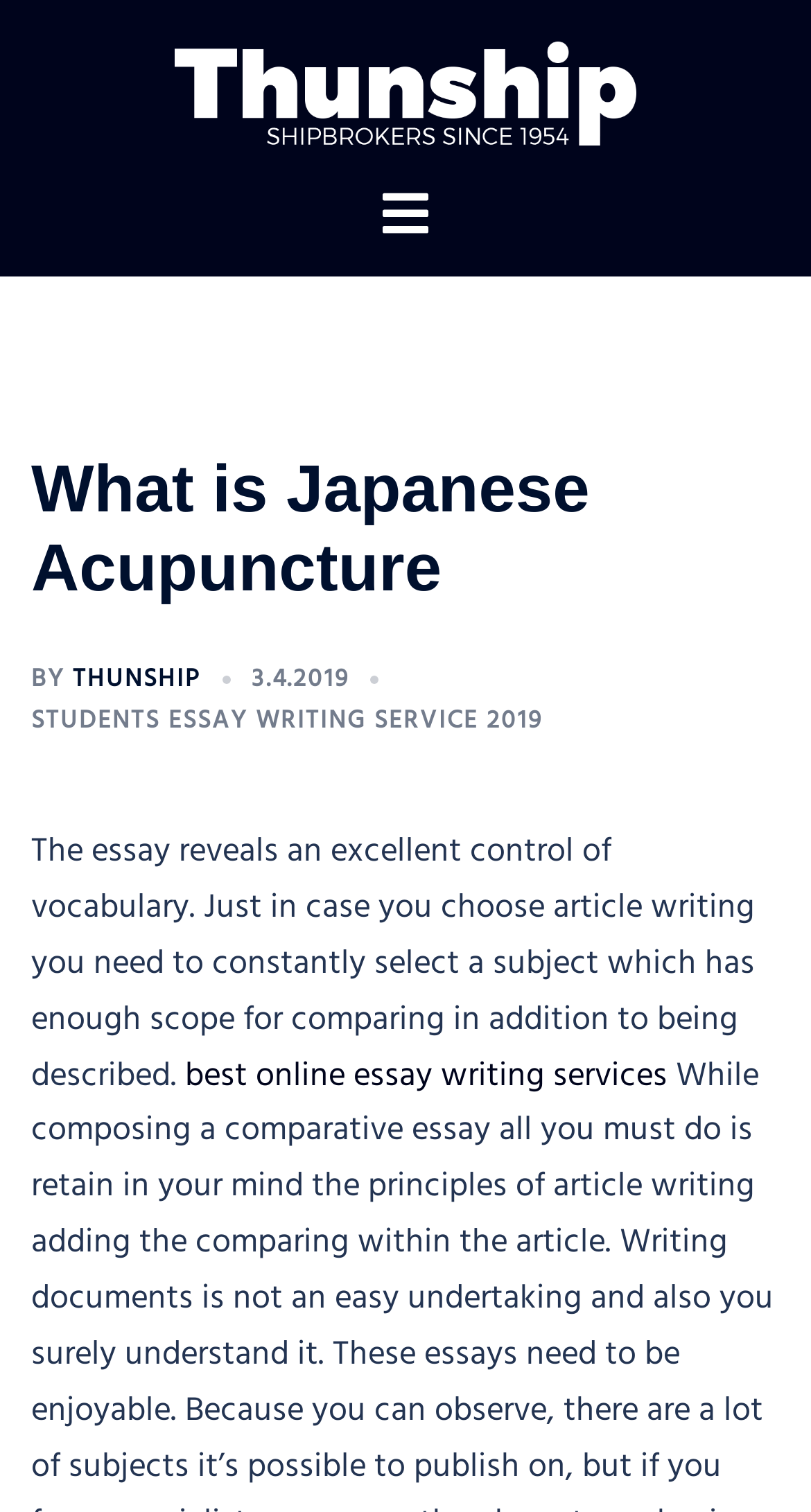Provide a one-word or one-phrase answer to the question:
What is the date of the essay?

3.4.2019